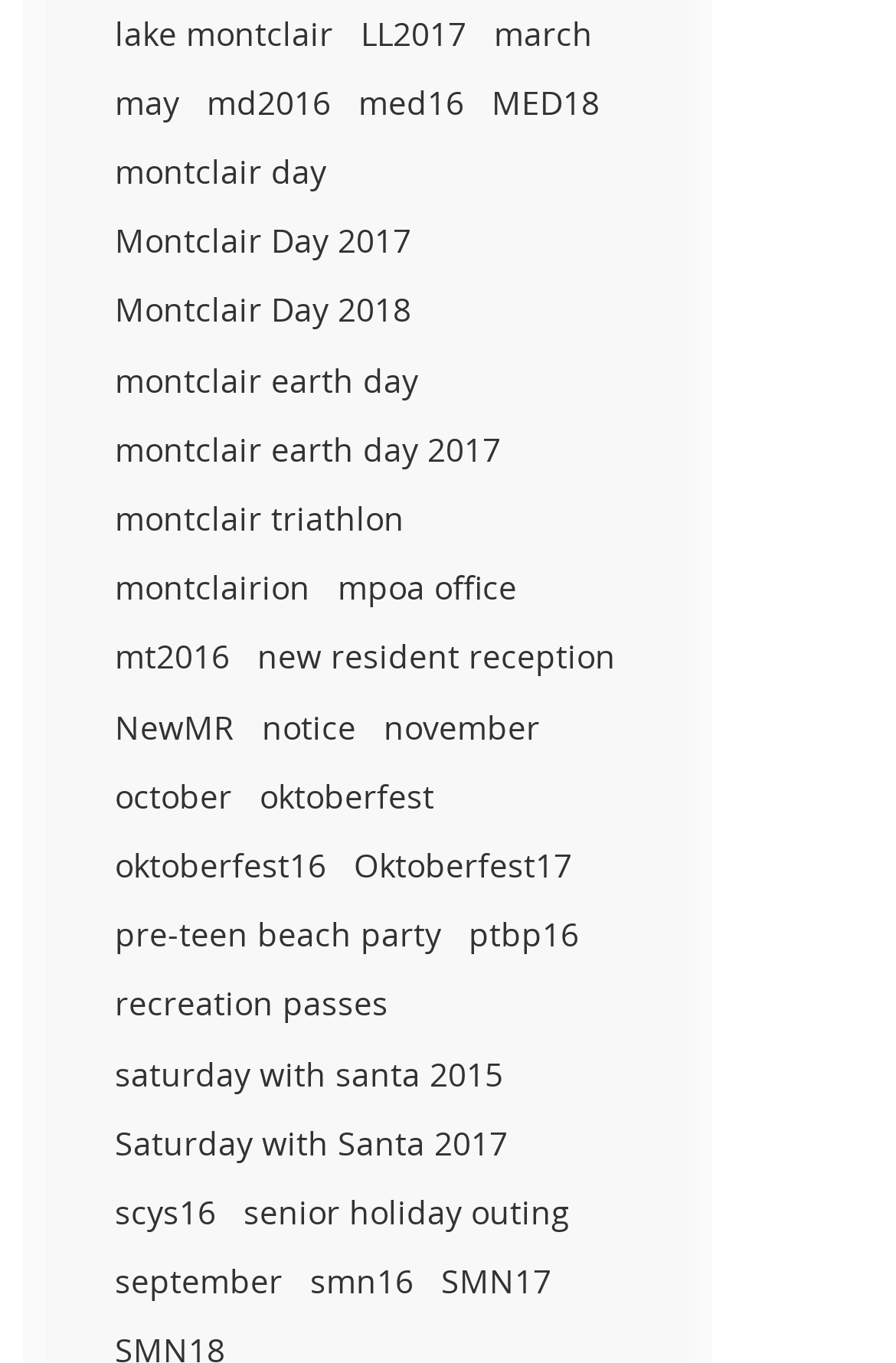Identify the bounding box for the UI element described as: "montclair triathlon". The coordinates should be four float numbers between 0 and 1, i.e., [left, top, right, bottom].

[0.128, 0.366, 0.451, 0.396]